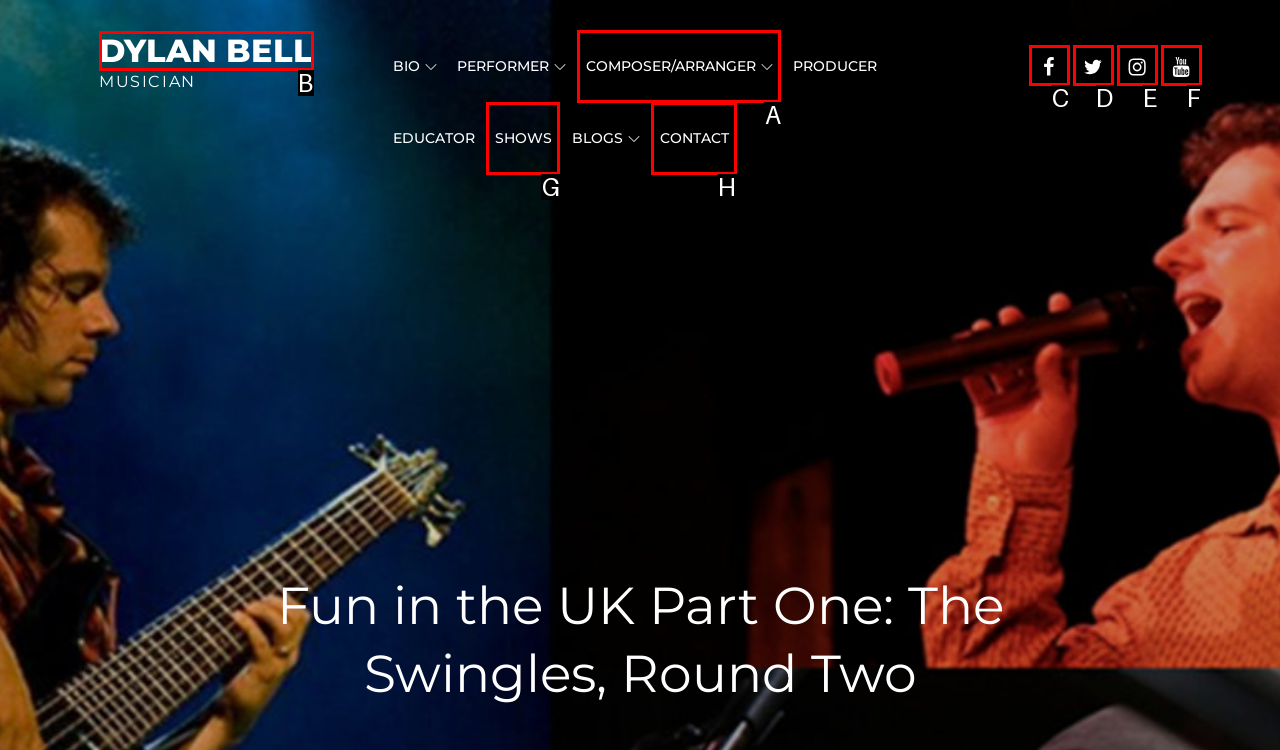Choose the HTML element that should be clicked to accomplish the task: check the contact information. Answer with the letter of the chosen option.

H